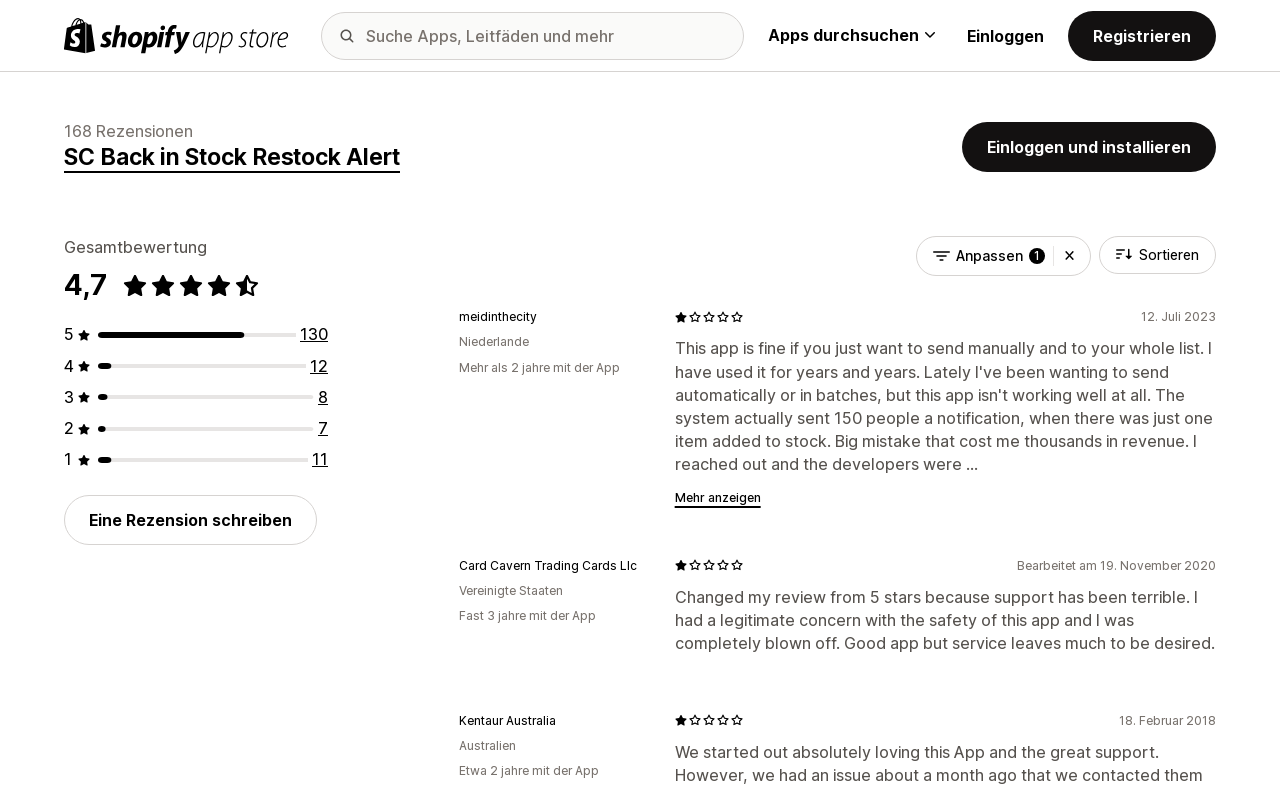Locate the bounding box coordinates of the element I should click to achieve the following instruction: "Install SC Back in Stock Restock Alert app".

[0.752, 0.154, 0.95, 0.218]